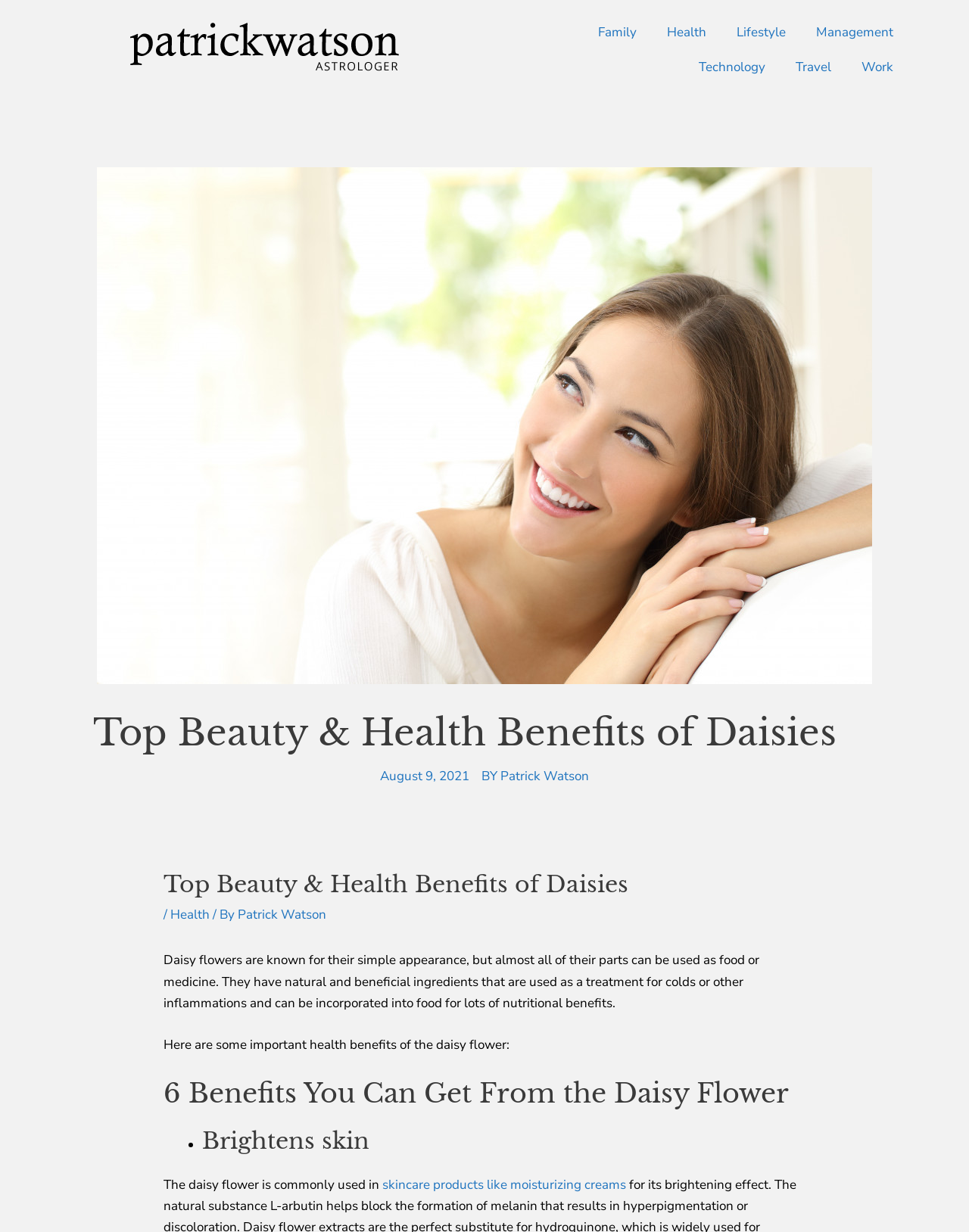Show the bounding box coordinates of the region that should be clicked to follow the instruction: "Learn about the benefits of moisturizing creams."

[0.526, 0.955, 0.646, 0.969]